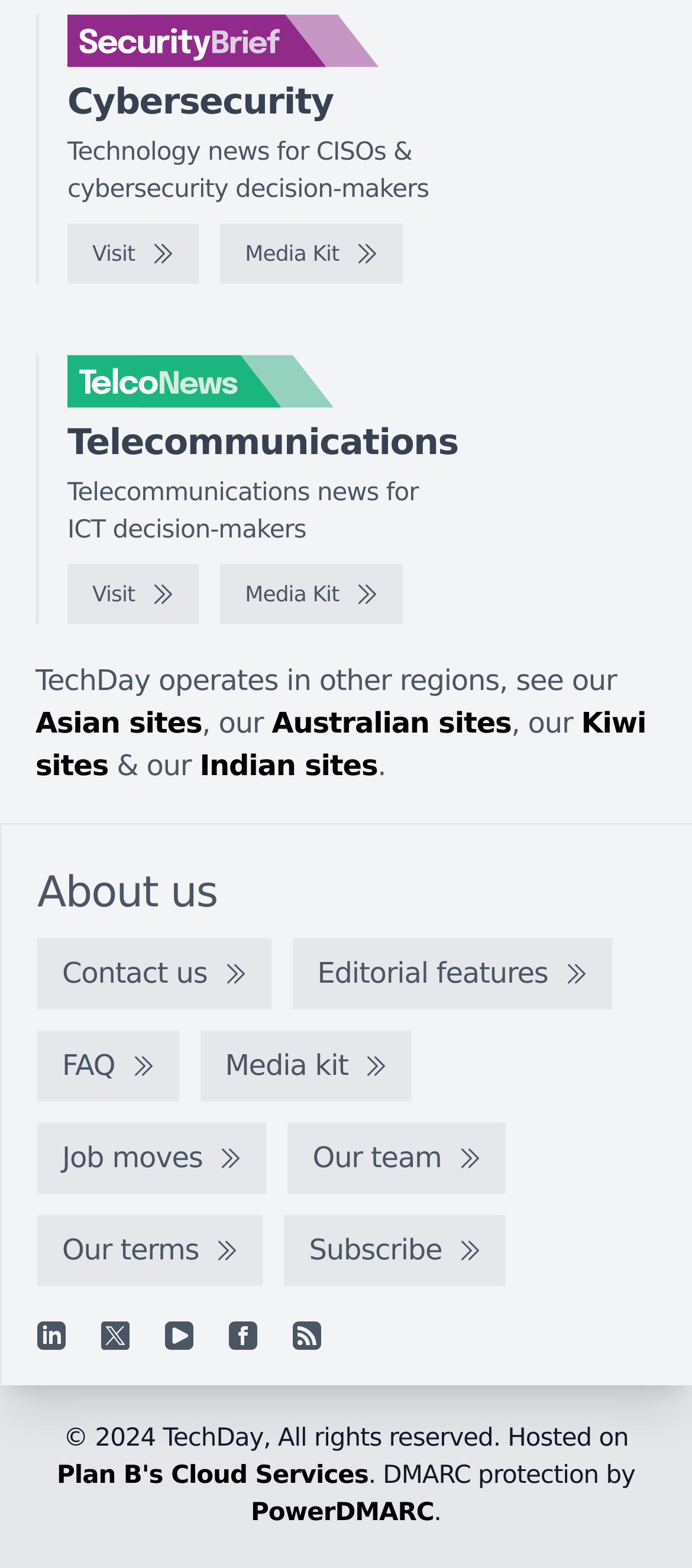Identify the bounding box coordinates of the section that should be clicked to achieve the task described: "Go to TelcoNews".

[0.097, 0.226, 0.636, 0.26]